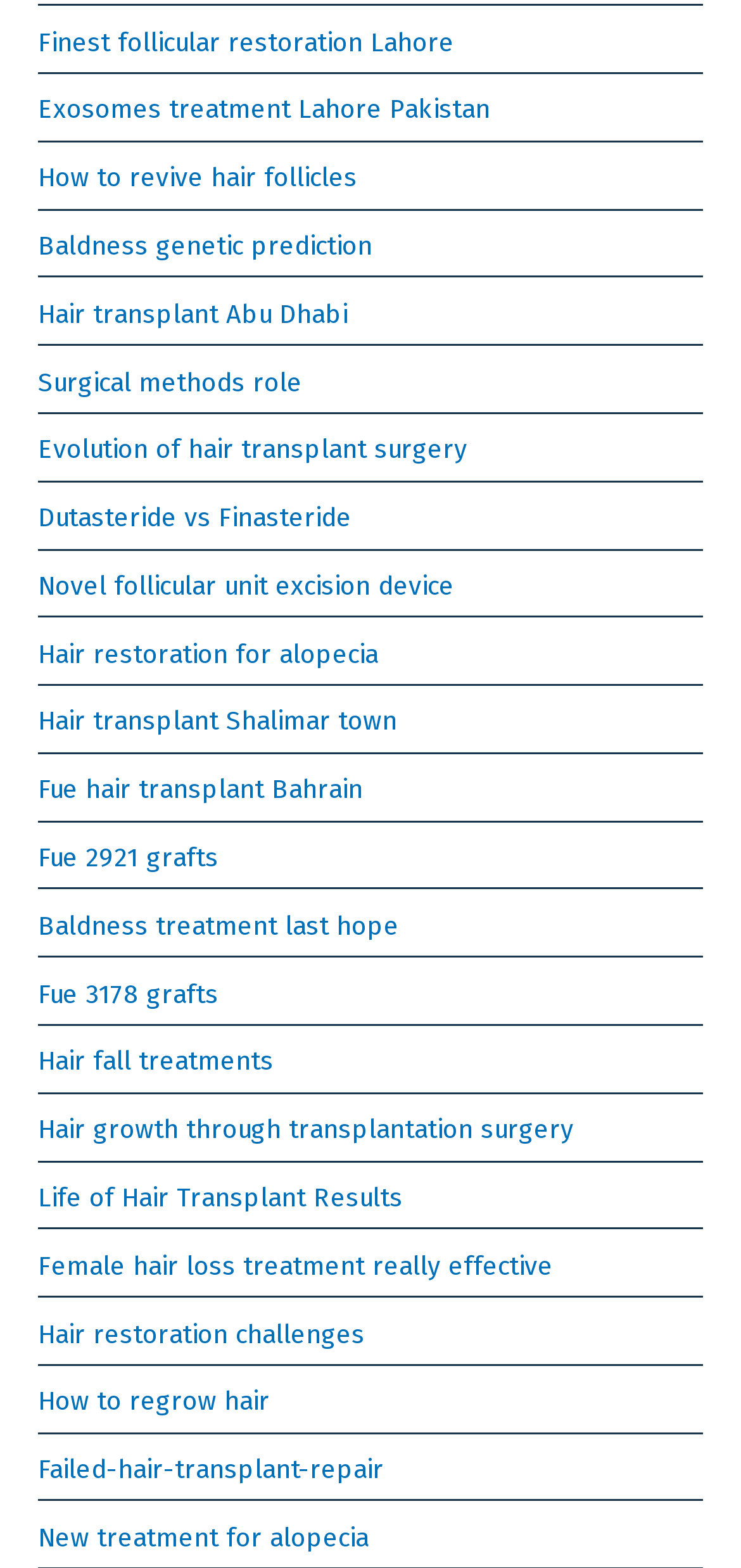Kindly determine the bounding box coordinates for the clickable area to achieve the given instruction: "Discover how to revive hair follicles".

[0.051, 0.103, 0.482, 0.124]